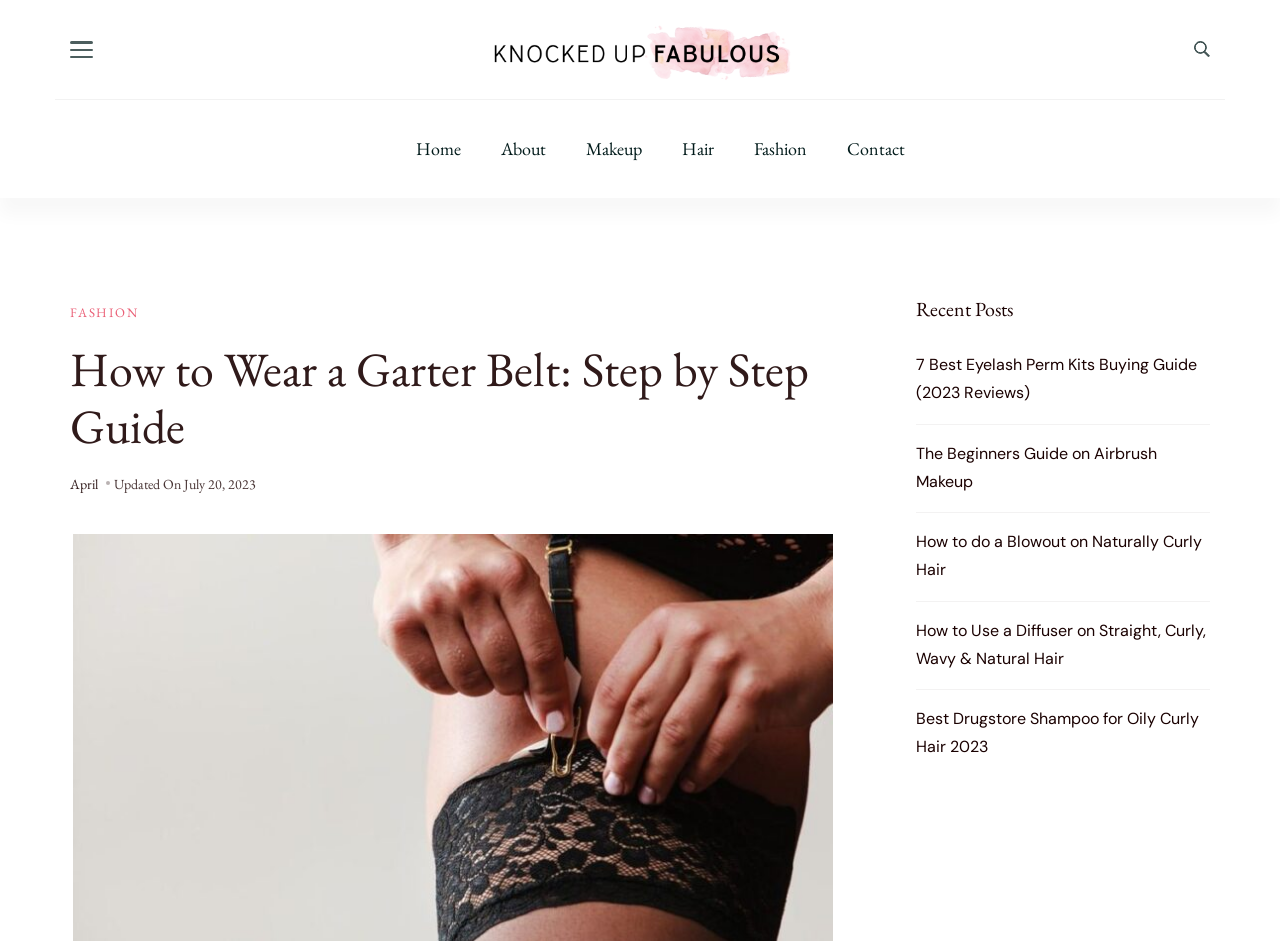How many links are there in the 'Recent Posts' section?
Look at the image and respond with a single word or a short phrase.

5